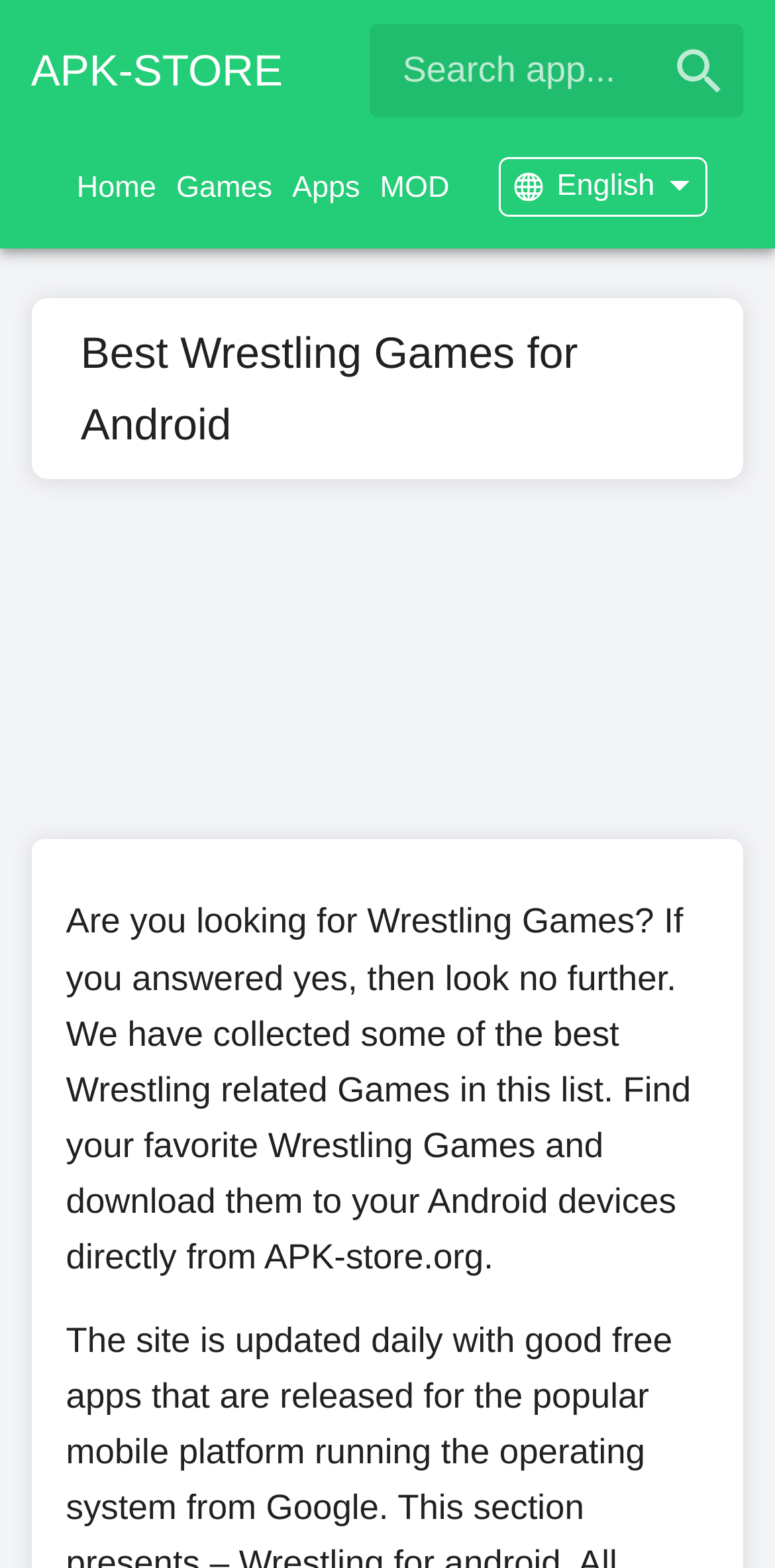Give a succinct answer to this question in a single word or phrase: 
What type of games are featured on this webpage?

Wrestling games